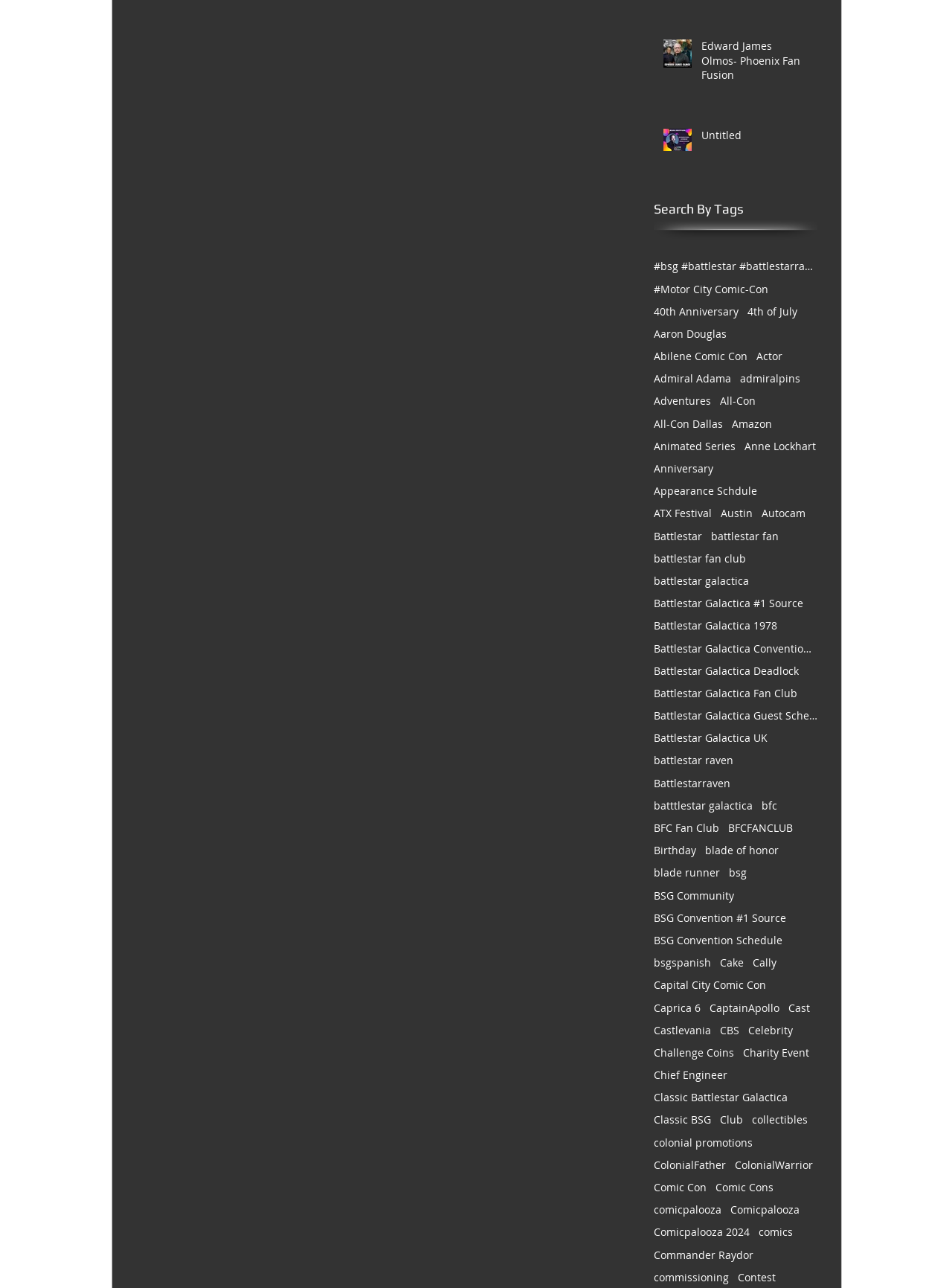Please mark the clickable region by giving the bounding box coordinates needed to complete this instruction: "Click on the link 'Untitled'".

[0.737, 0.099, 0.849, 0.115]